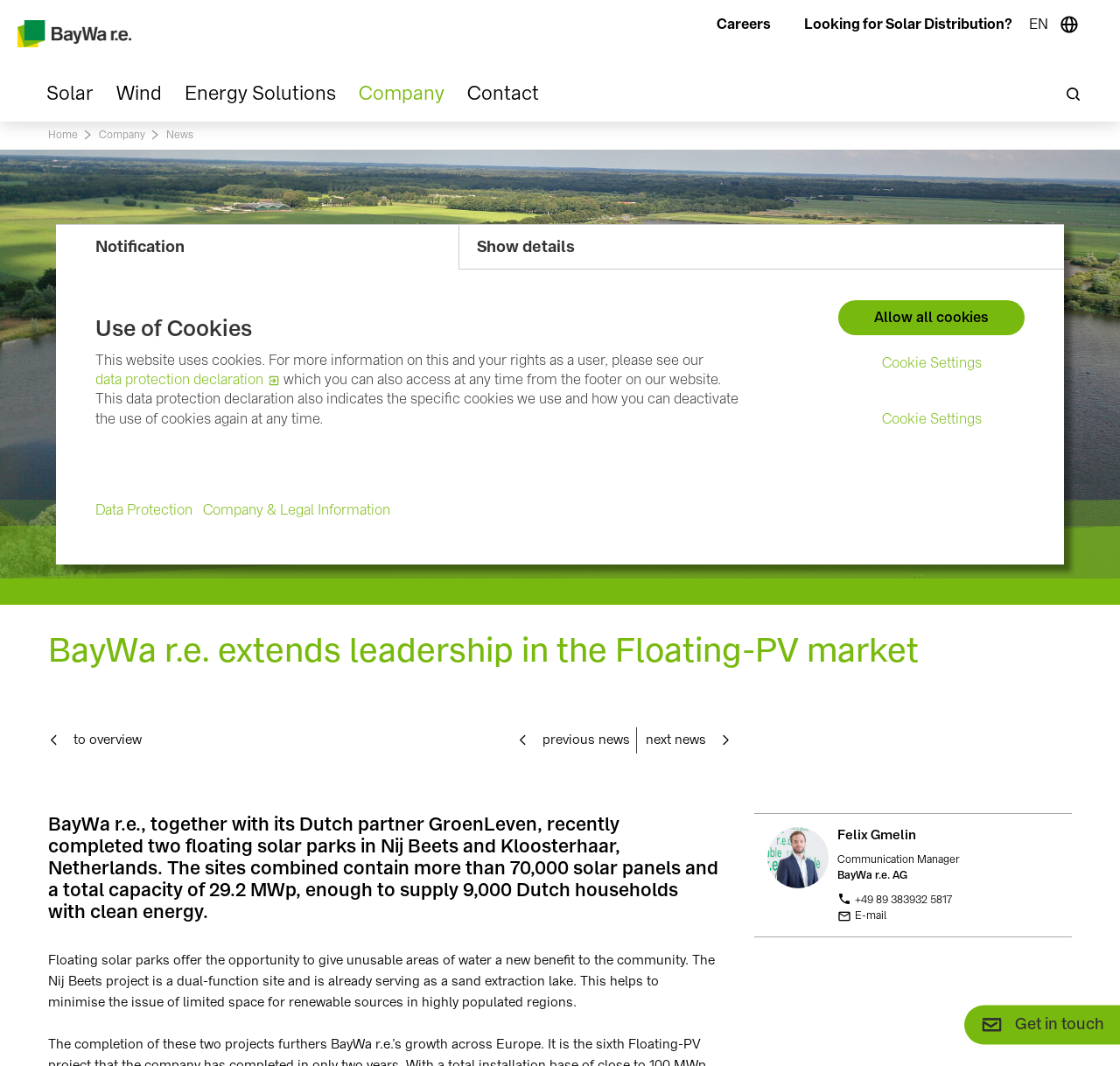Find the bounding box coordinates for the element that must be clicked to complete the instruction: "Get in touch with BayWa r.e.". The coordinates should be four float numbers between 0 and 1, indicated as [left, top, right, bottom].

[0.906, 0.95, 0.986, 0.969]